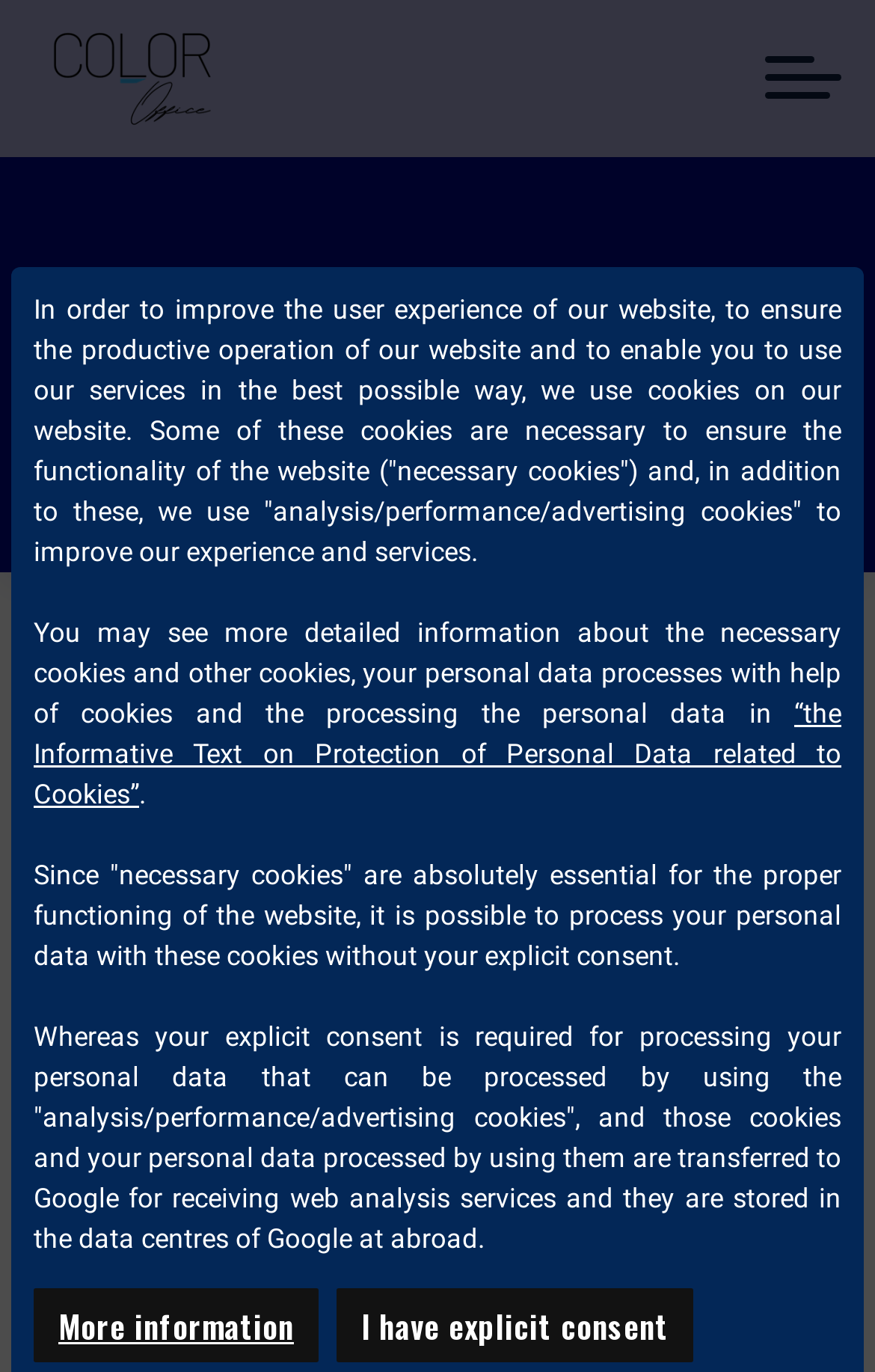Identify the bounding box of the UI element described as follows: "I have explicit consent". Provide the coordinates as four float numbers in the range of 0 to 1 [left, top, right, bottom].

[0.385, 0.939, 0.792, 0.993]